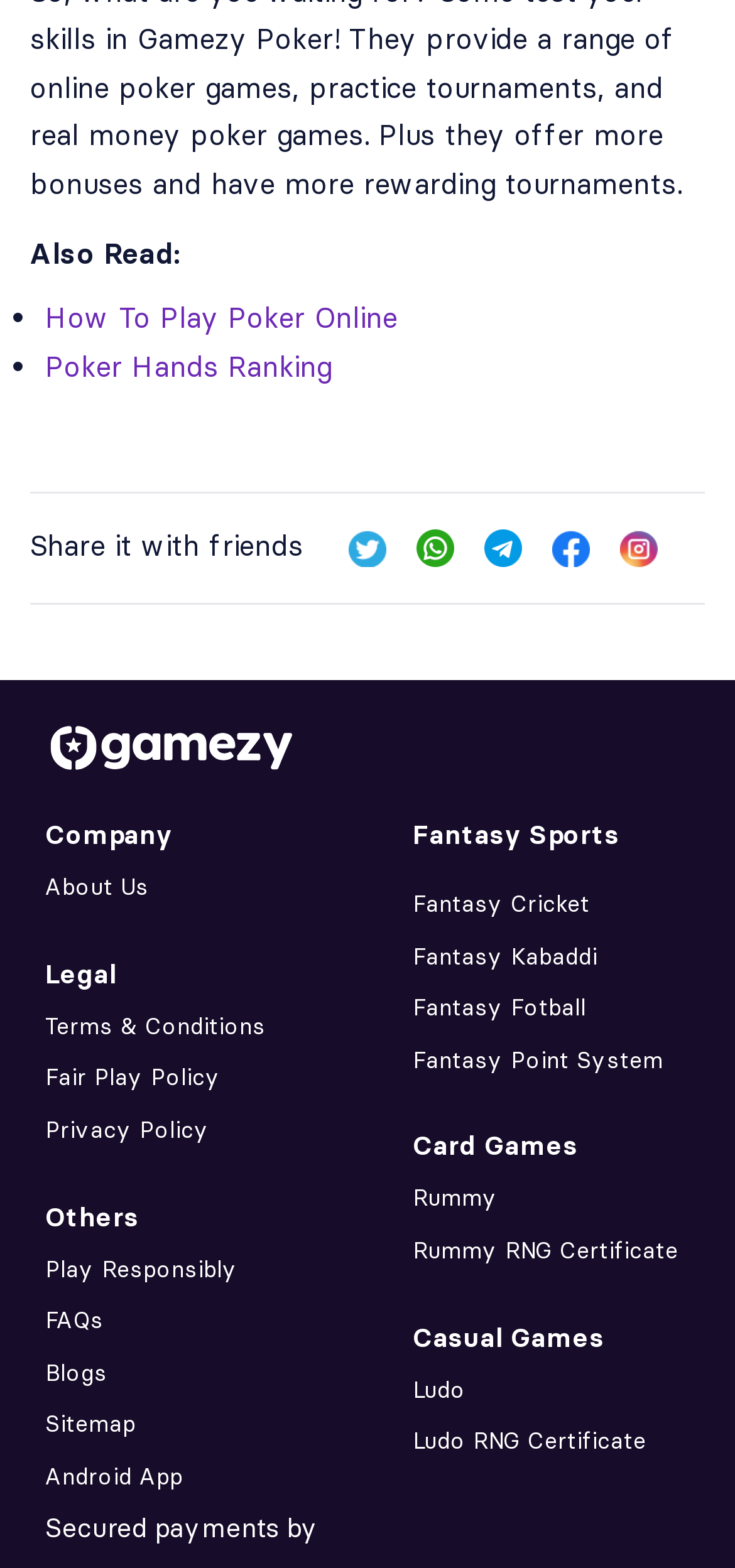Determine the bounding box coordinates of the clickable element to achieve the following action: 'Read the 'Terms & Conditions''. Provide the coordinates as four float values between 0 and 1, formatted as [left, top, right, bottom].

[0.062, 0.643, 0.362, 0.666]